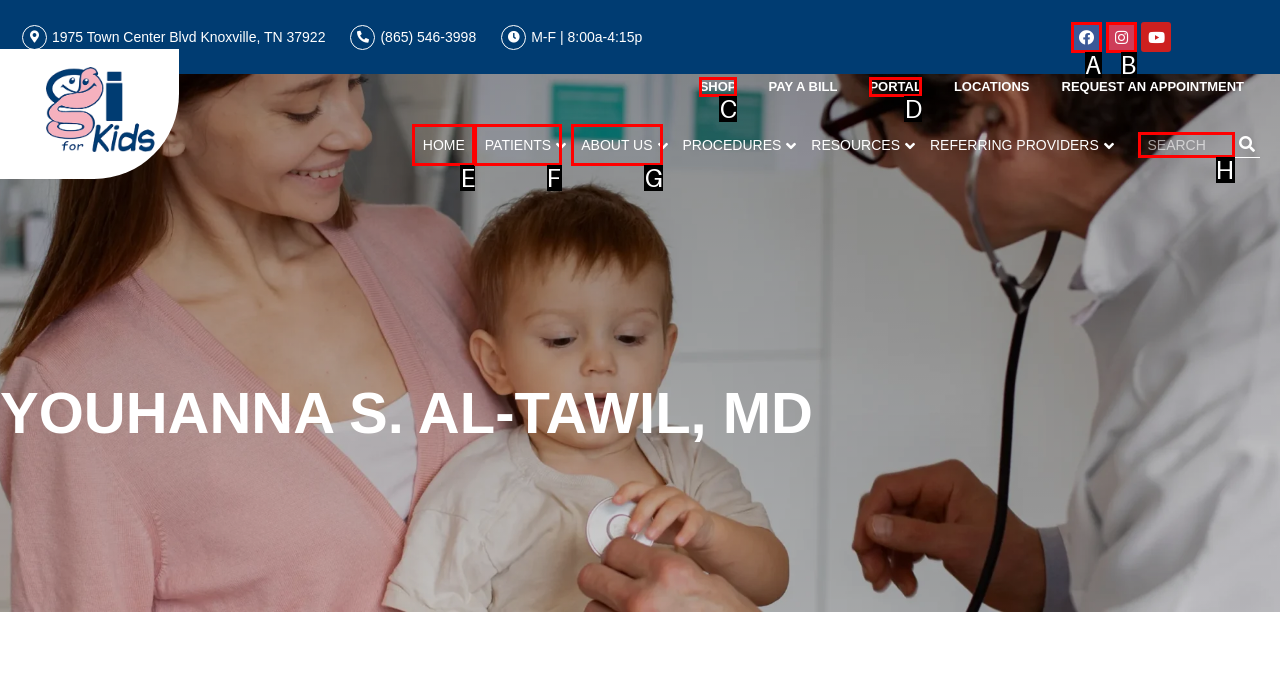Select the option that matches this description: ABOUT US
Answer by giving the letter of the chosen option.

G